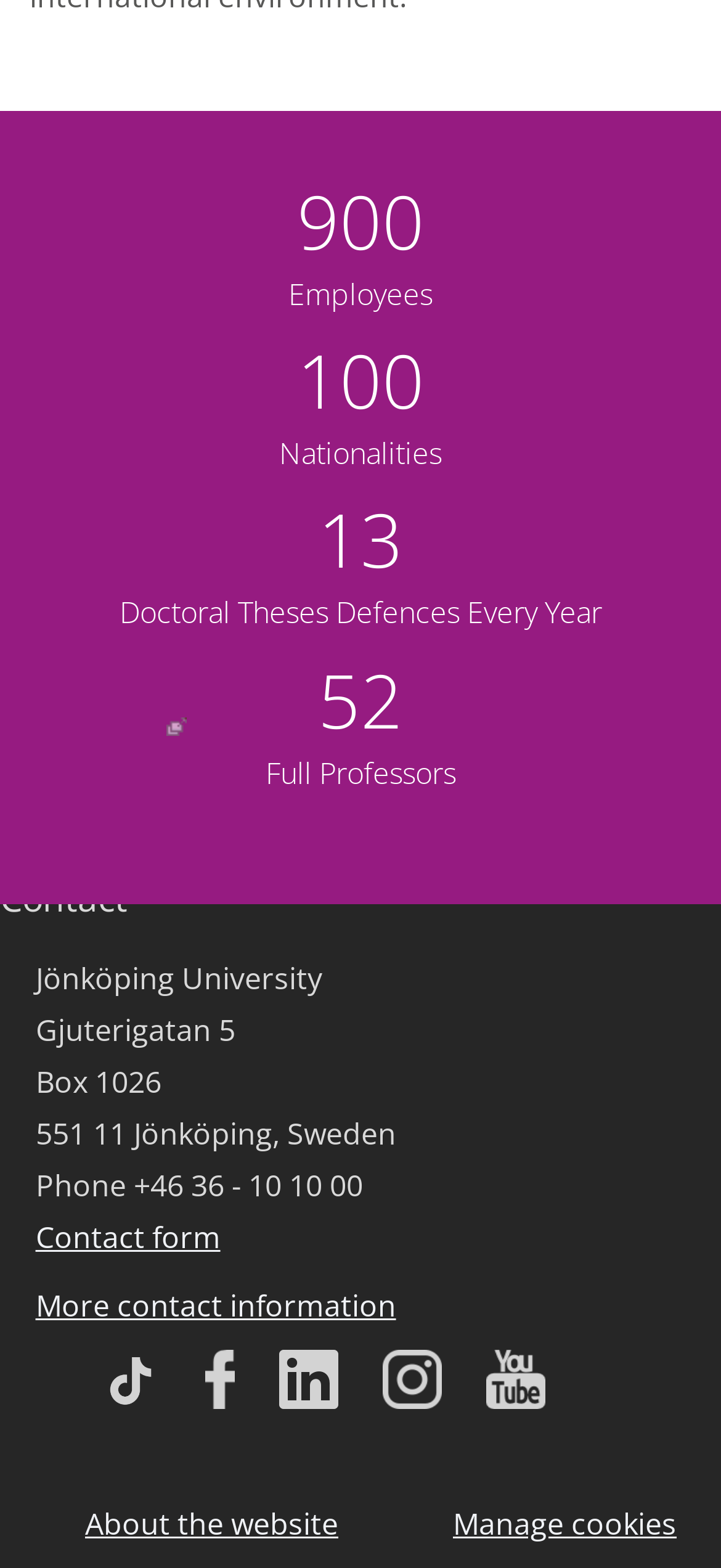Please find the bounding box coordinates of the element that you should click to achieve the following instruction: "Click on IT Helpdesk". The coordinates should be presented as four float numbers between 0 and 1: [left, top, right, bottom].

[0.049, 0.284, 0.272, 0.316]